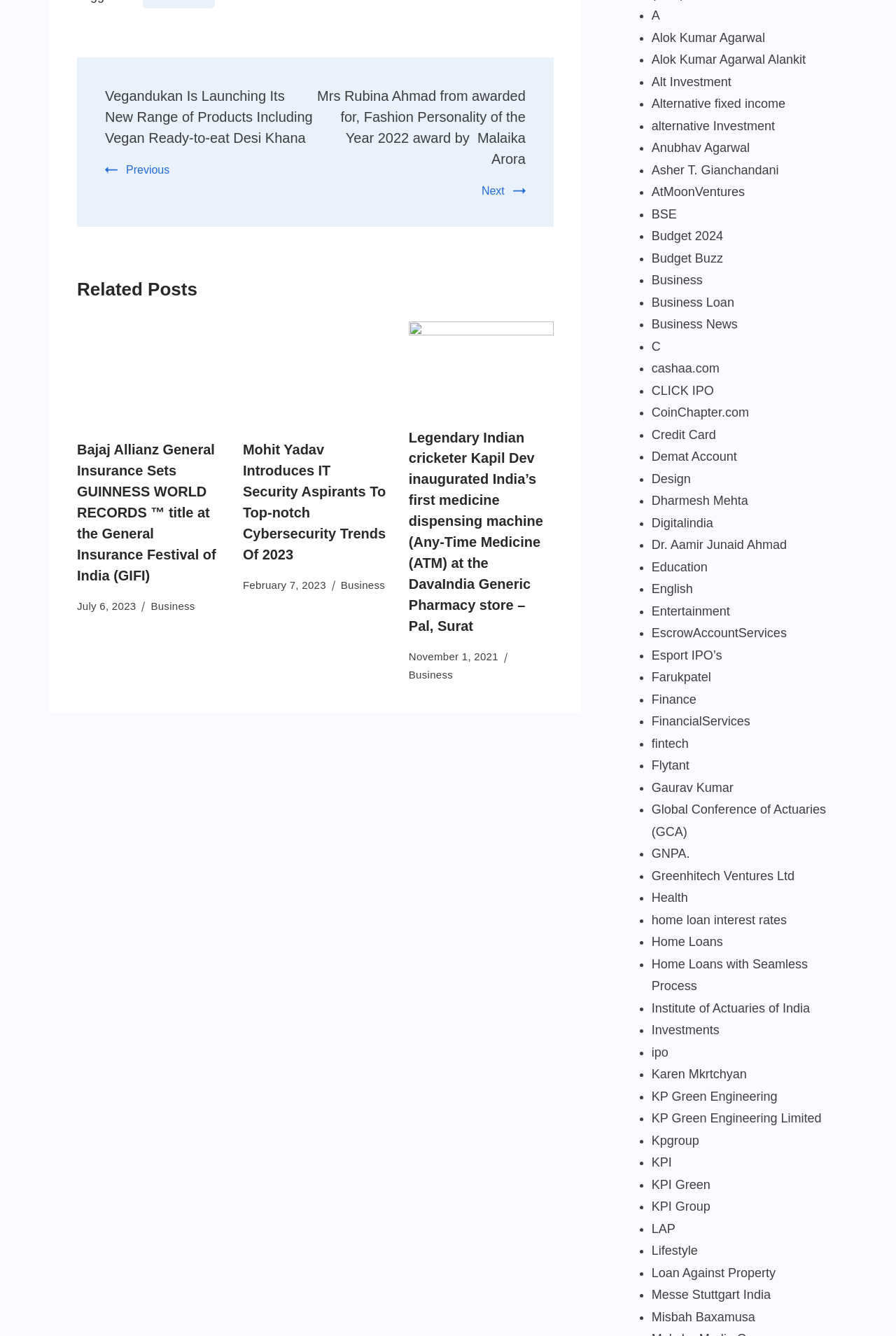What is the category of the second article?
Based on the image, answer the question with a single word or brief phrase.

Business